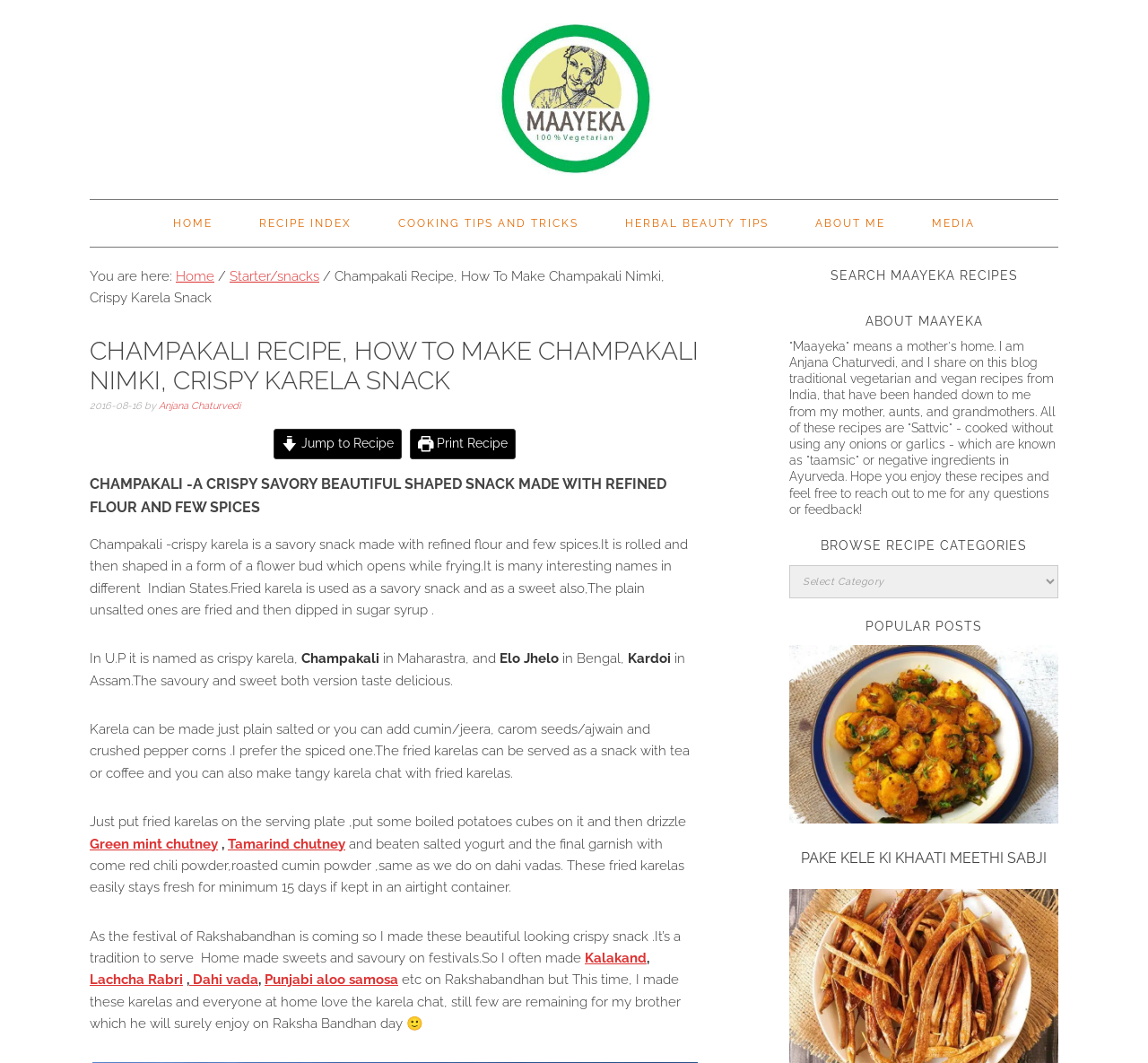Given the description of the UI element: "Starter/snacks", predict the bounding box coordinates in the form of [left, top, right, bottom], with each value being a float between 0 and 1.

[0.2, 0.252, 0.278, 0.267]